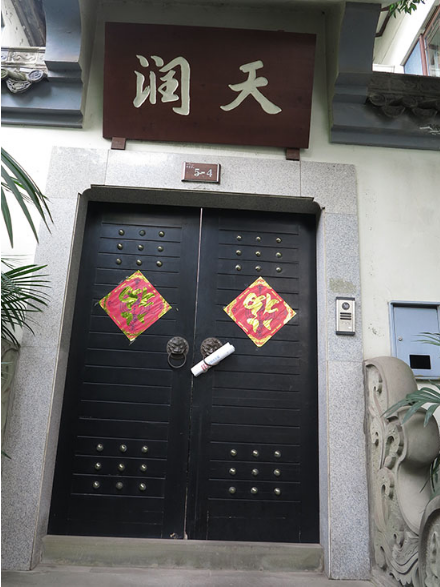What is the purpose of the scrolled paper wedged between the door handles?
Give a detailed explanation using the information visible in the image.

The caption suggests that the scrolled paper seen wedged between the door handles possibly indicates messages or reminders for residents or visitors.